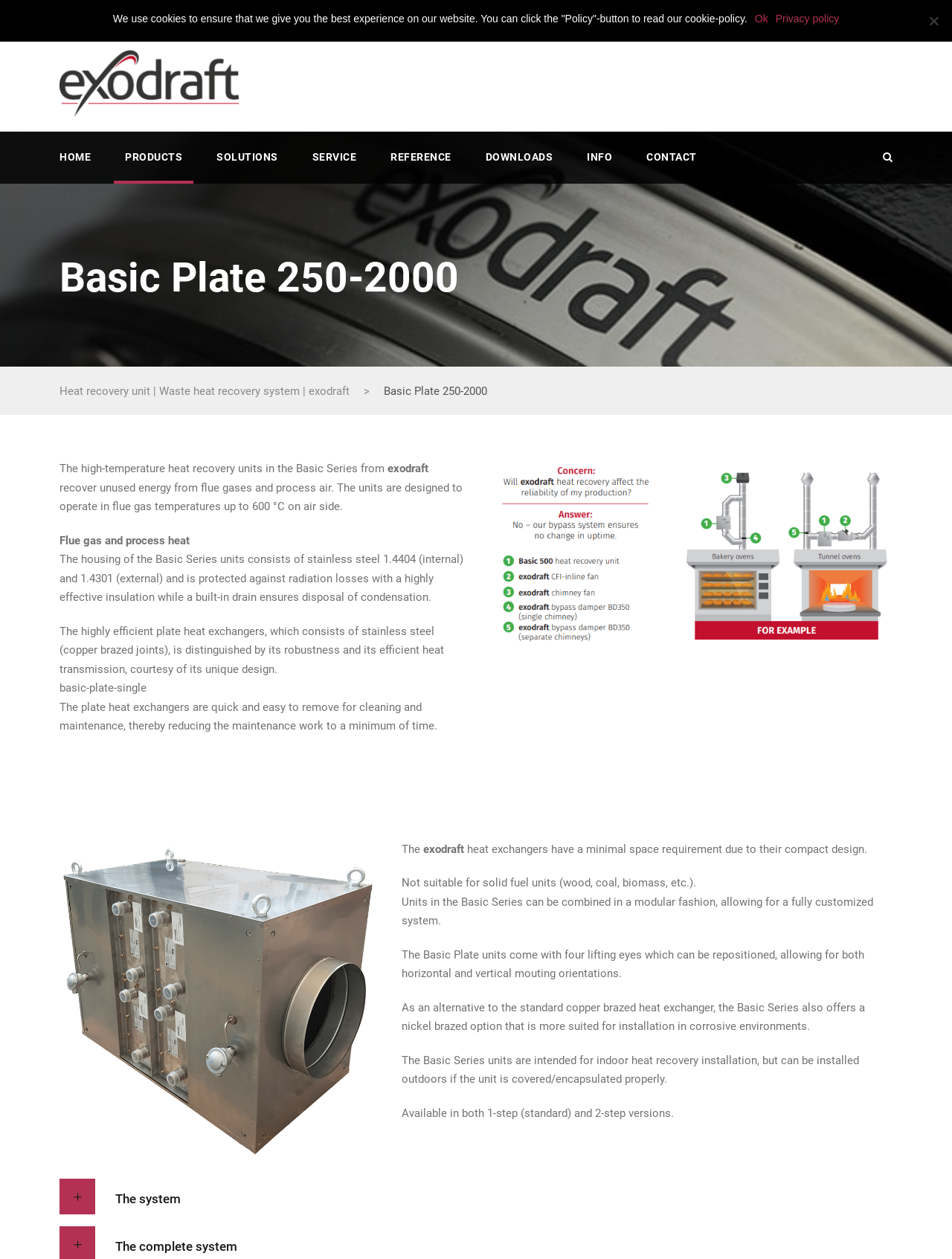Provide the bounding box coordinates for the specified HTML element described in this description: "alt="BP_system_ENG" title="BP_system_ENG"". The coordinates should be four float numbers ranging from 0 to 1, in the format [left, top, right, bottom].

[0.512, 0.433, 0.938, 0.444]